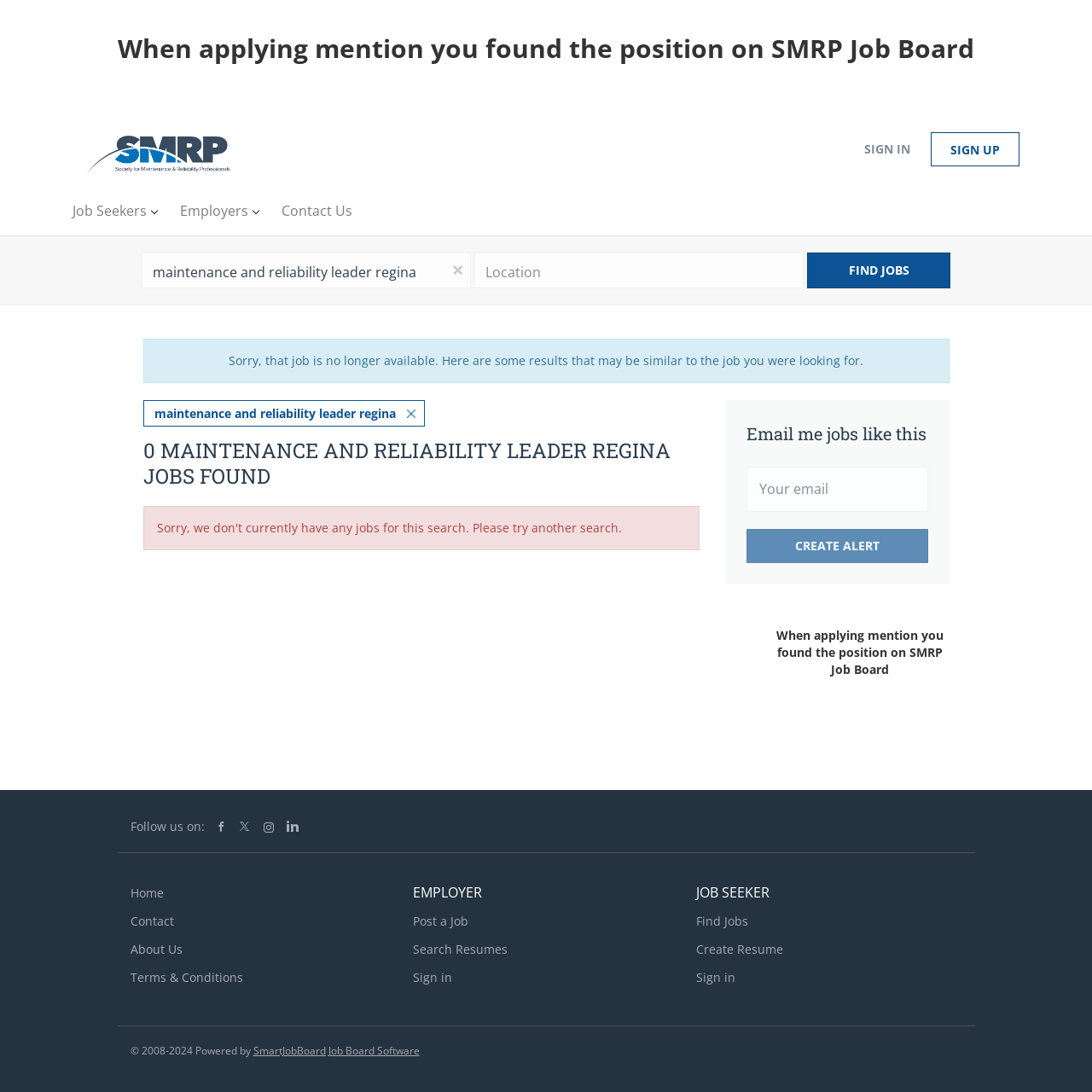Identify the bounding box coordinates of the element to click to follow this instruction: 'Email mail@therapy-centre.net'. Ensure the coordinates are four float values between 0 and 1, provided as [left, top, right, bottom].

None